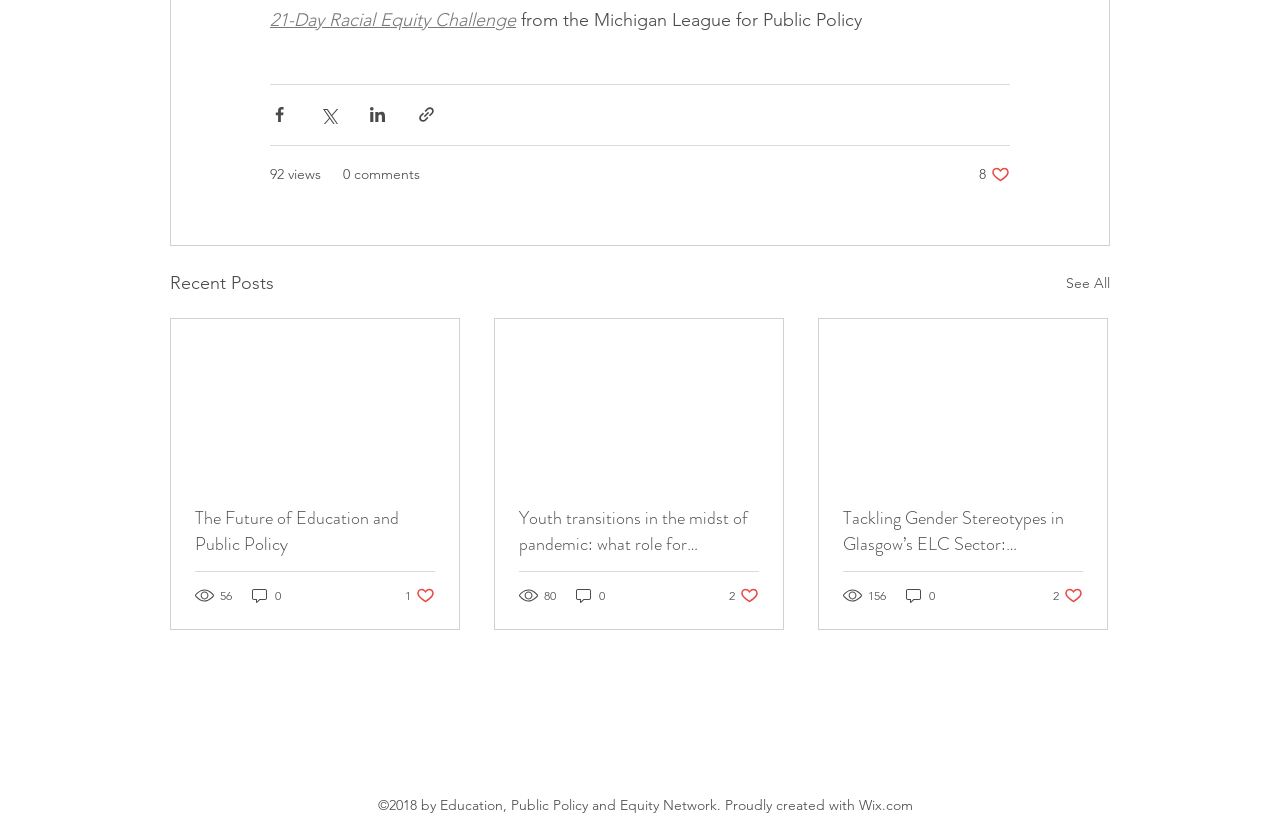How many social media links are in the Social Bar?
Please provide a comprehensive answer based on the contents of the image.

I counted the number of links in the Social Bar section, which is located at the bottom of the webpage. There are two links, one to Twitter and one to LinkedIn.